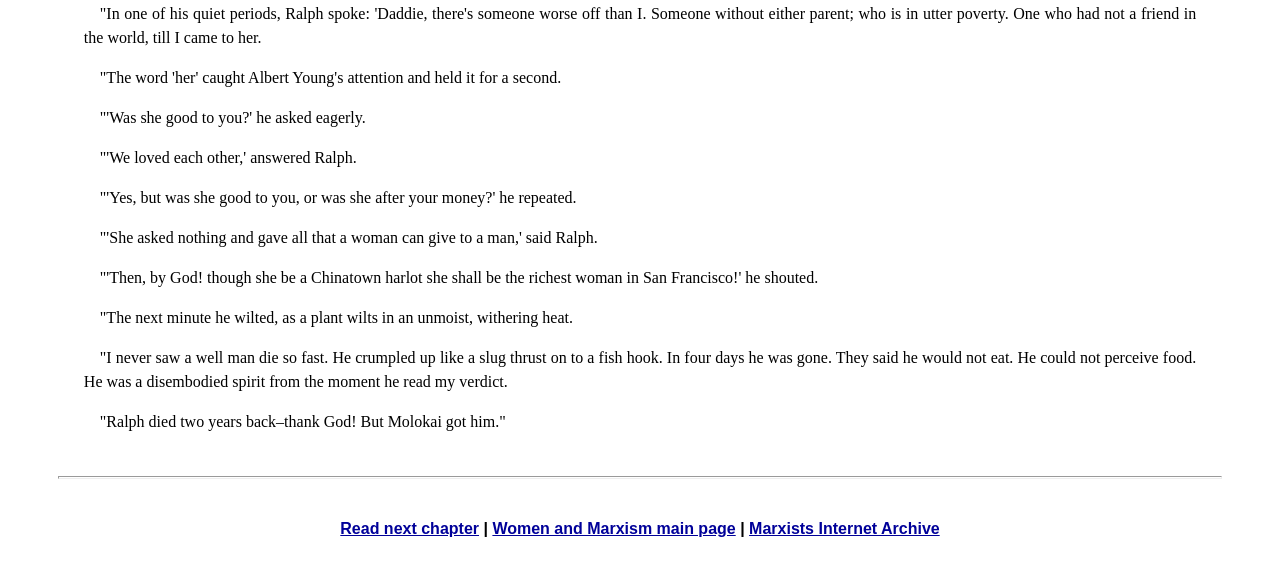How many links are at the bottom of the page?
Please provide a single word or phrase based on the screenshot.

3